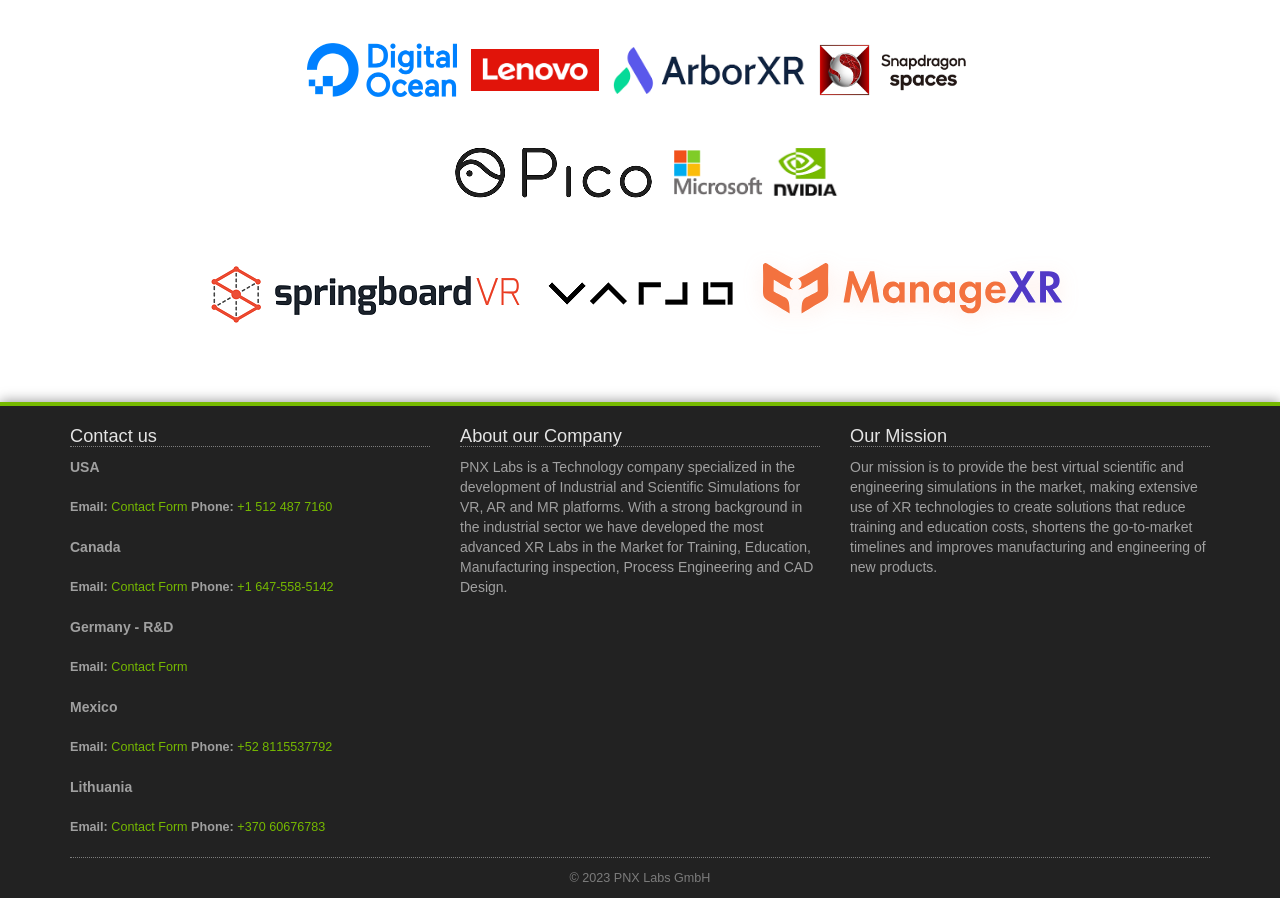Please answer the following question as detailed as possible based on the image: 
What is the copyright information of PNX Labs?

At the bottom of the webpage, I can see the copyright information, which is © 2023 PNX Labs GmbH.